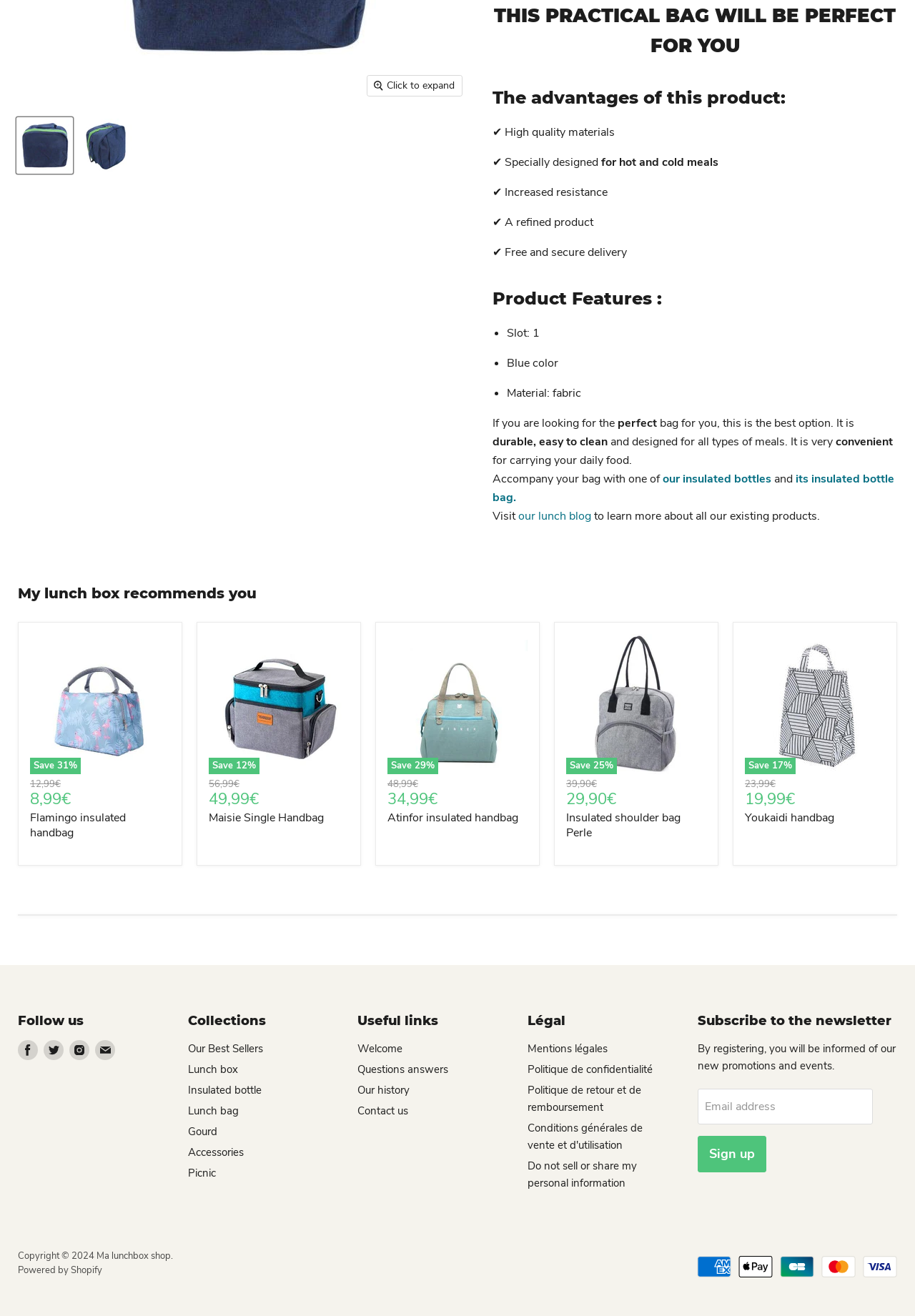Determine the bounding box of the UI component based on this description: "its insulated bottle bag.". The bounding box coordinates should be four float values between 0 and 1, i.e., [left, top, right, bottom].

[0.538, 0.358, 0.977, 0.384]